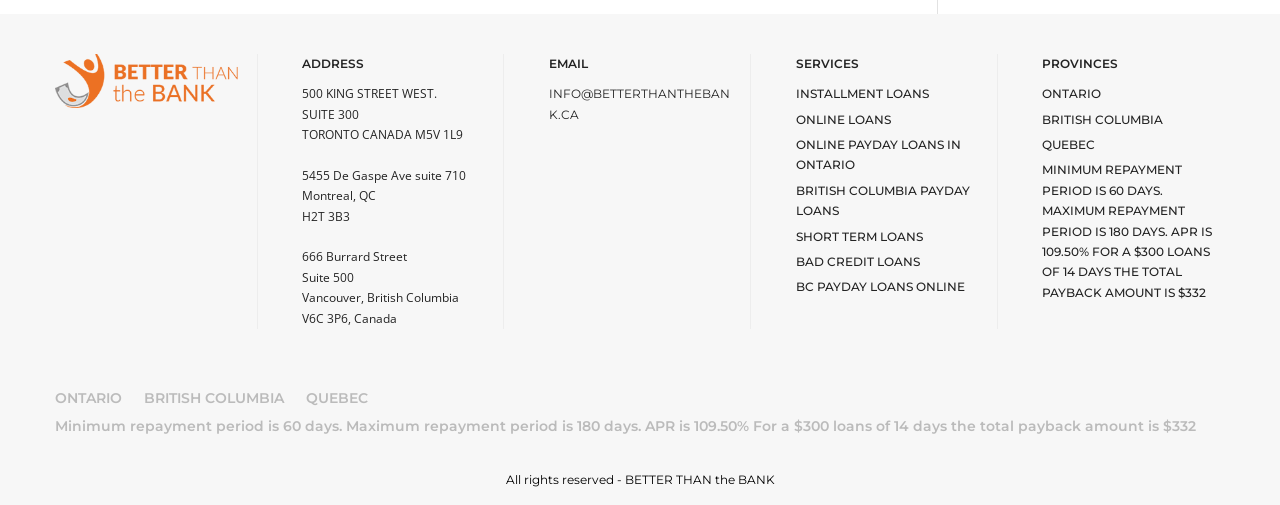Give a short answer to this question using one word or a phrase:
What type of loans does the website offer?

Installment loans, payday loans